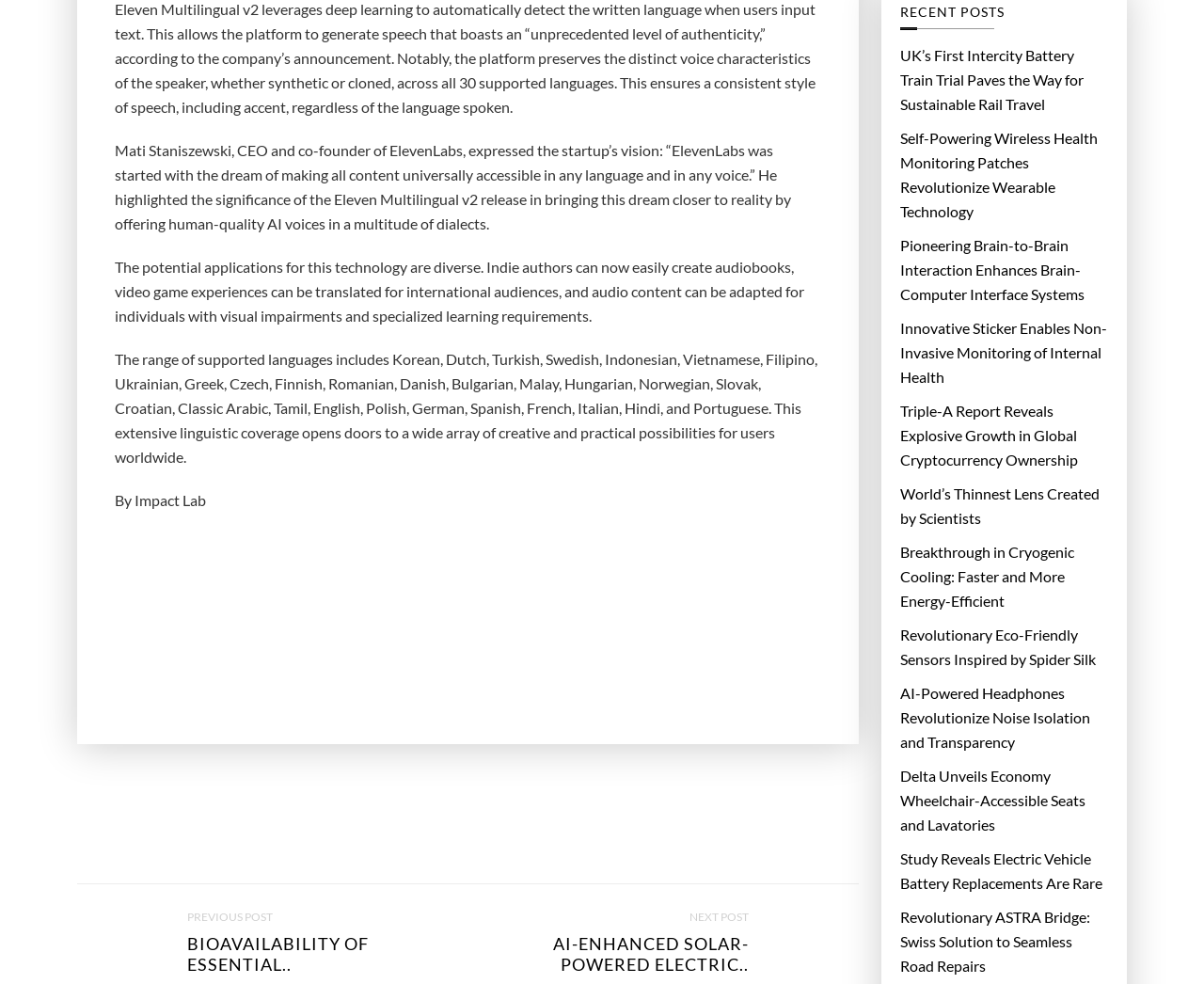Utilize the details in the image to thoroughly answer the following question: What type of content is listed under 'RECENT POSTS'?

The webpage lists several links under the 'RECENT POSTS' heading, which appear to be news articles or blog posts about various topics, including technology, innovation, and sustainability. The titles of the articles include 'UK’s First Intercity Battery Train Trial Paves the Way for Sustainable Rail Travel', 'Self-Powering Wireless Health Monitoring Patches Revolutionize Wearable Technology', and others.